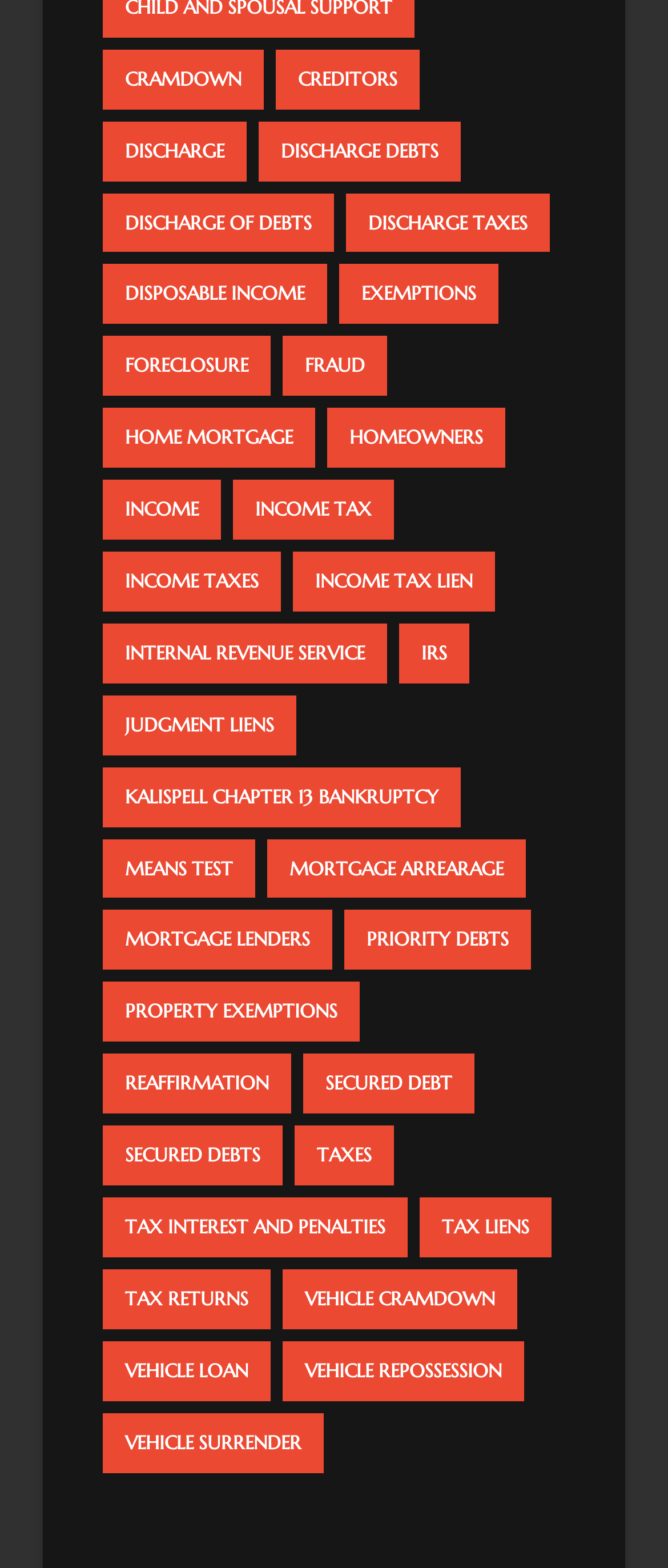Find the bounding box coordinates of the element to click in order to complete the given instruction: "Explore foreclosure options."

[0.154, 0.215, 0.405, 0.253]